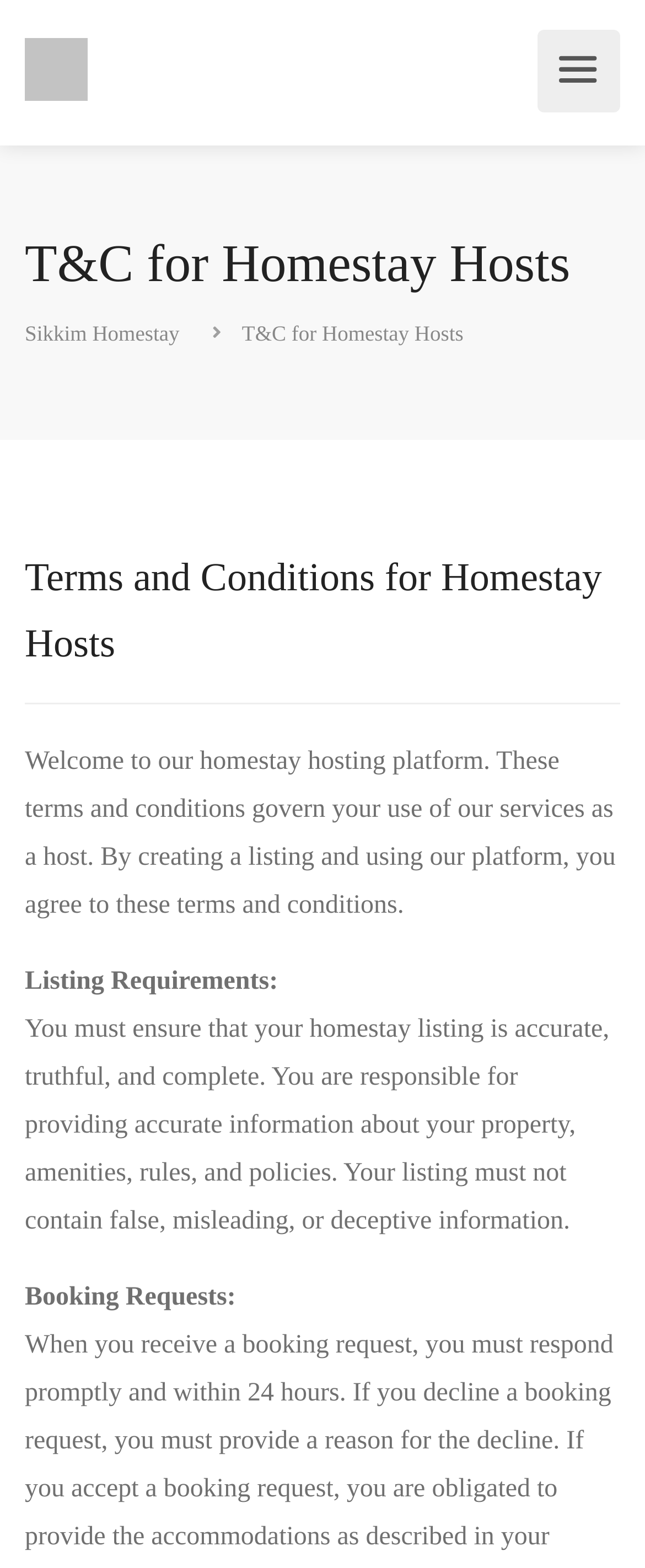Use a single word or phrase to answer the following:
What is required of homestay listing?

Accurate, truthful, and complete information